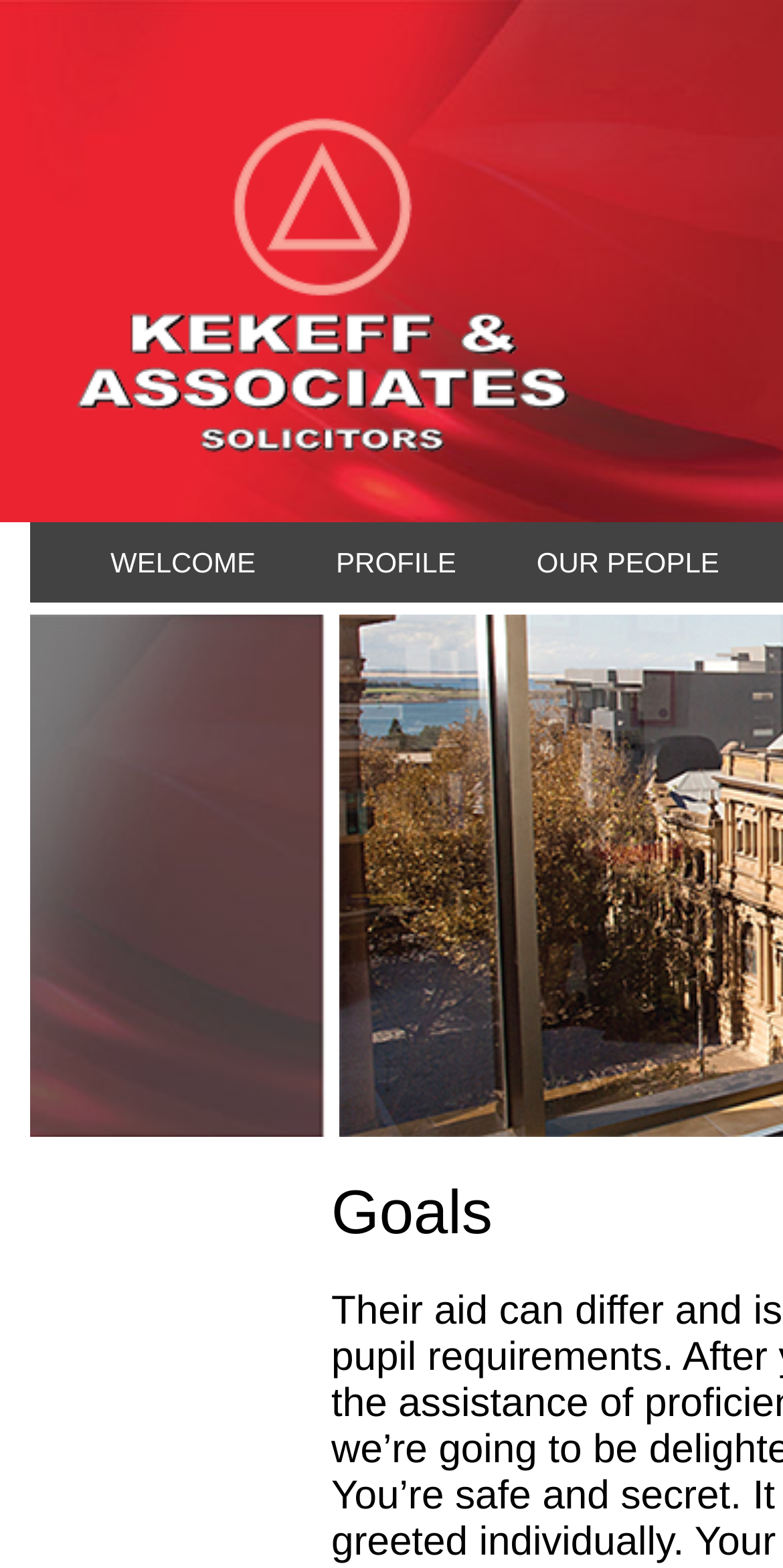Show the bounding box coordinates for the HTML element described as: "Our People".

[0.634, 0.333, 0.97, 0.384]